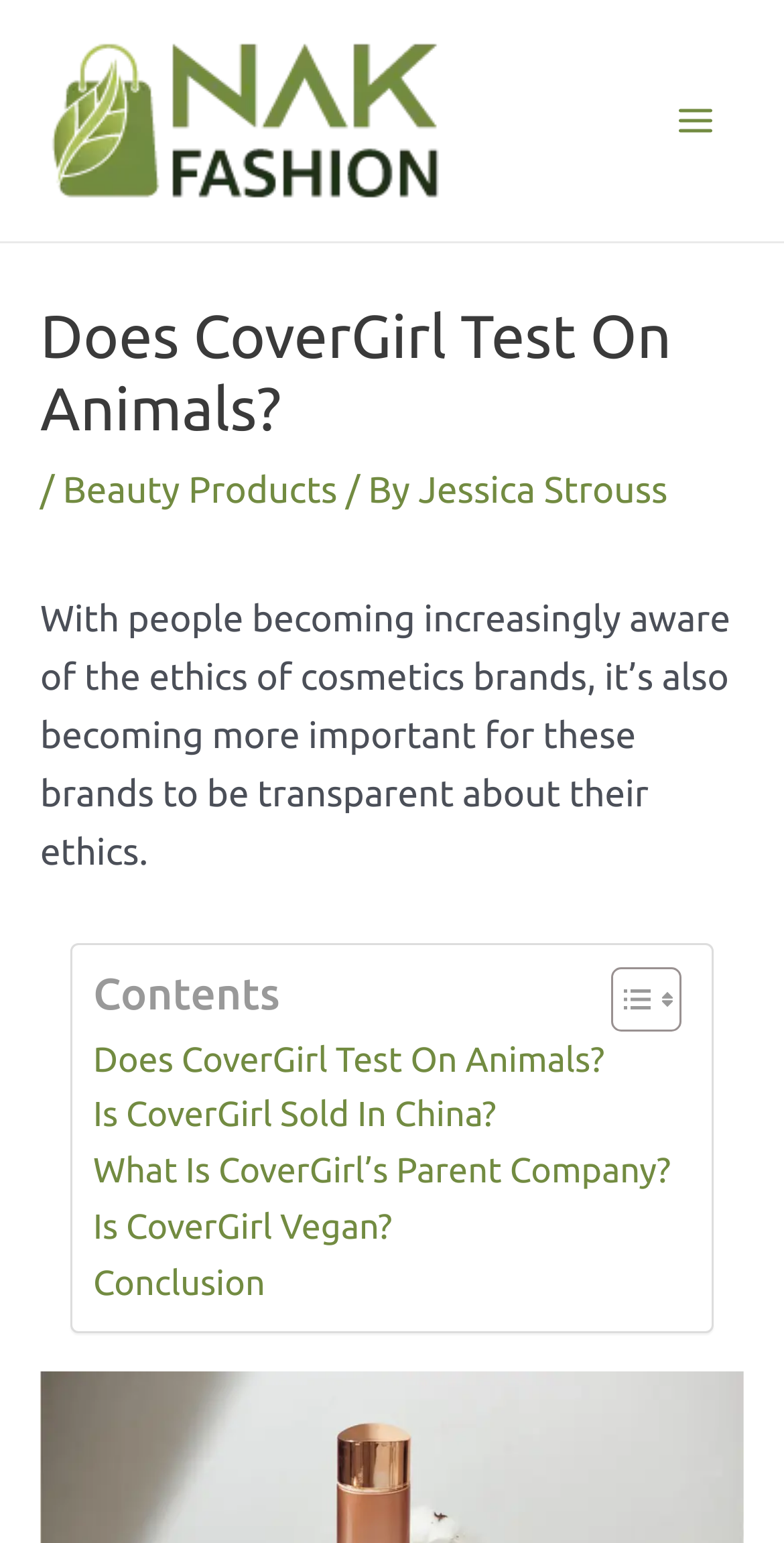What is the purpose of the button at the top right corner?
Answer the question based on the image using a single word or a brief phrase.

To expand the main menu